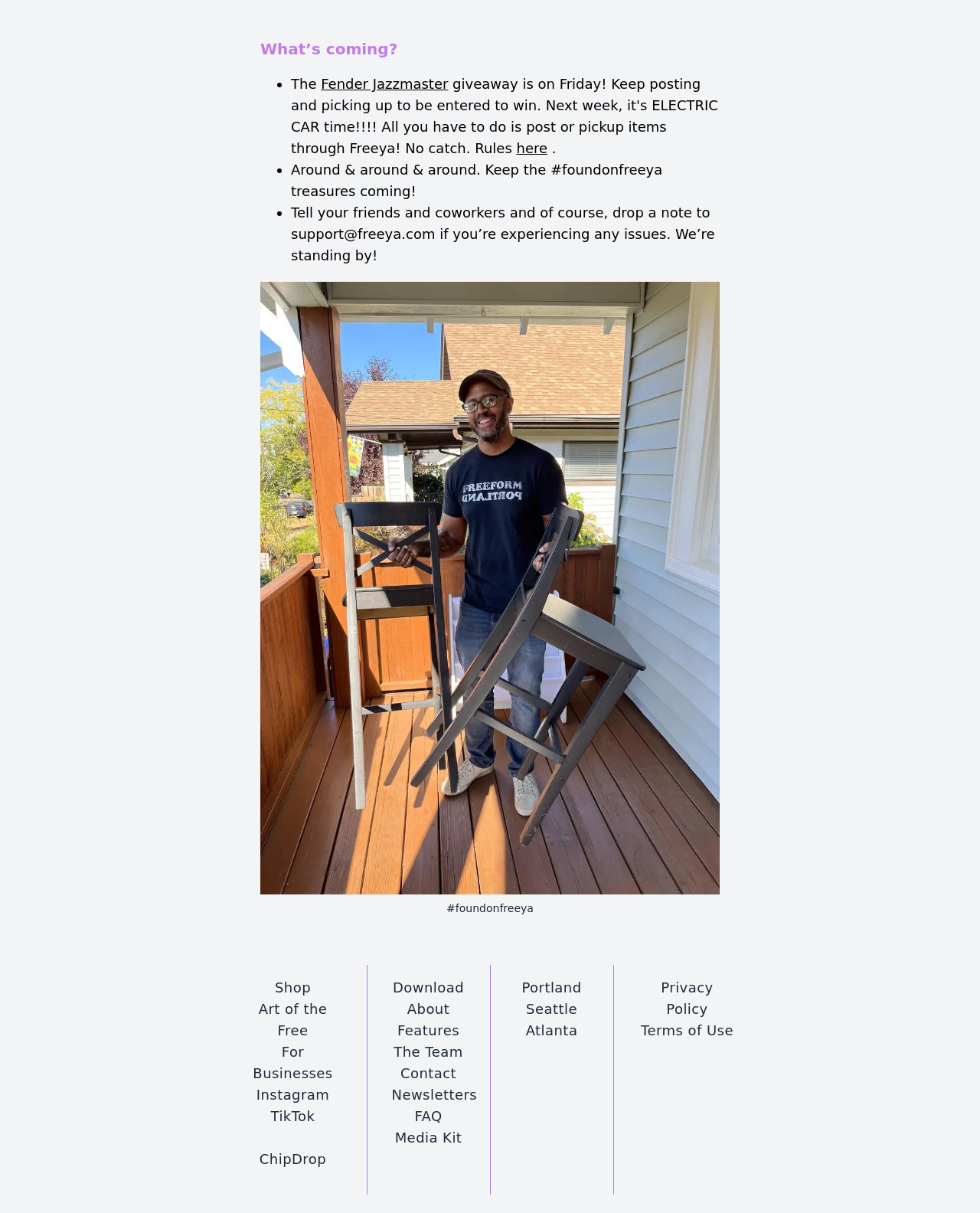What is the hashtag mentioned on the webpage?
Using the image as a reference, deliver a detailed and thorough answer to the question.

The hashtag mentioned on the webpage is '#foundonfreeya' which is a StaticText element with bounding box coordinates [0.456, 0.744, 0.544, 0.754].